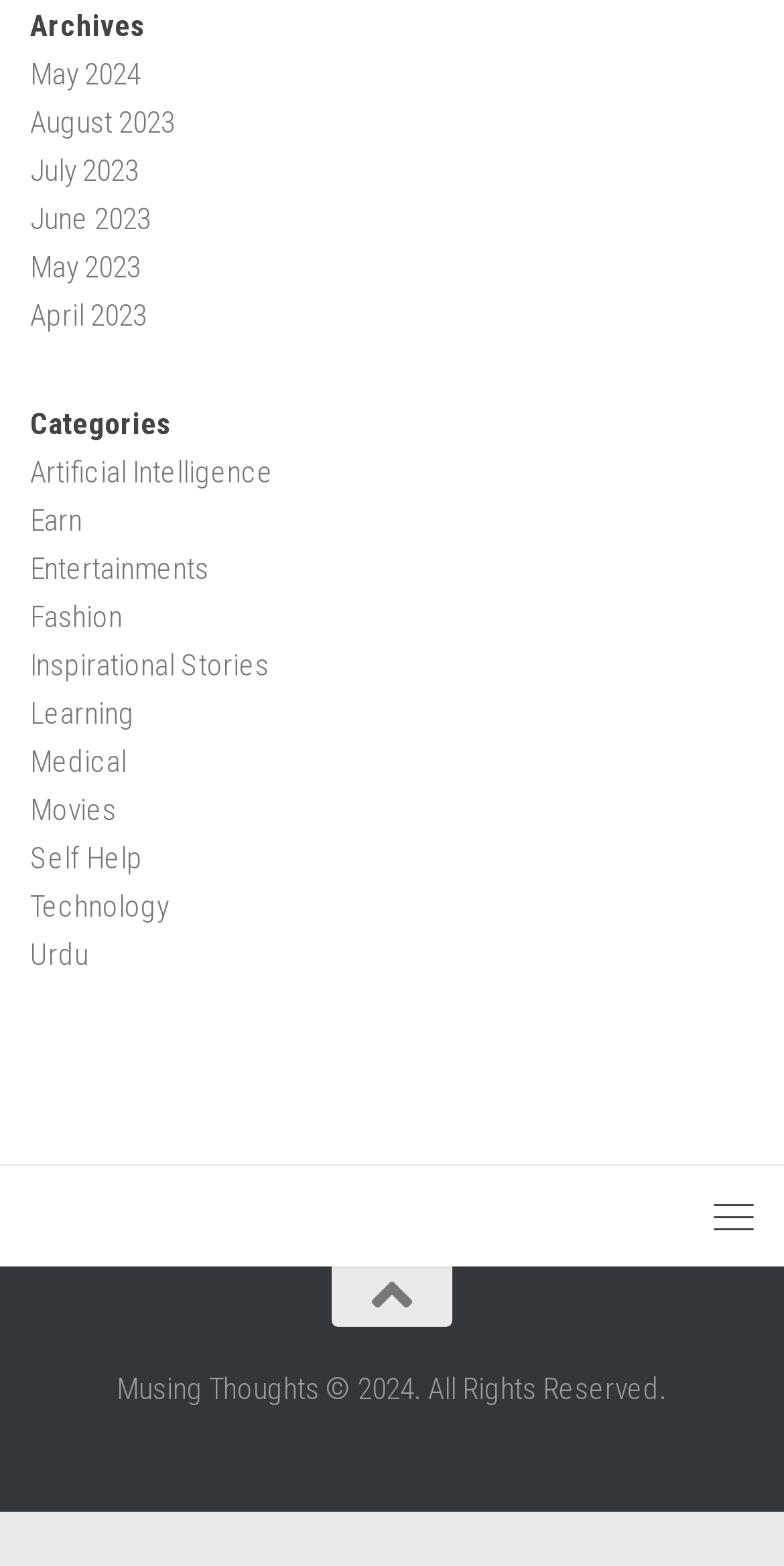Using the format (top-left x, top-left y, bottom-right x, bottom-right y), and given the element description, identify the bounding box coordinates within the screenshot: April 2023

[0.038, 0.189, 0.187, 0.213]